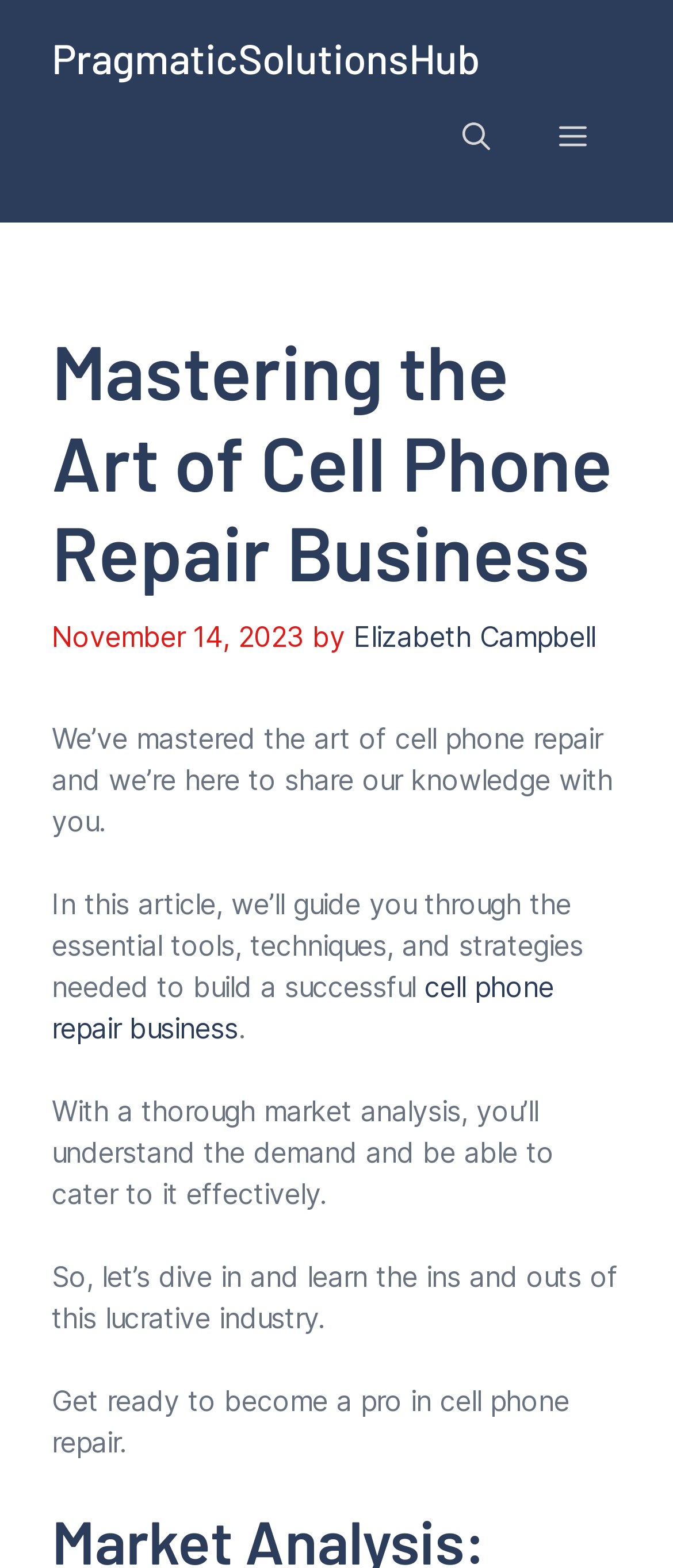What is the tone of the article?
Answer the question with a detailed explanation, including all necessary information.

The tone of the article can be inferred from the language and structure of the text. The use of phrases such as 'We’ve mastered the art of cell phone repair' and 'let’s dive in and learn' suggests an informative and instructional tone, indicating that the article aims to educate the reader about cell phone repair.